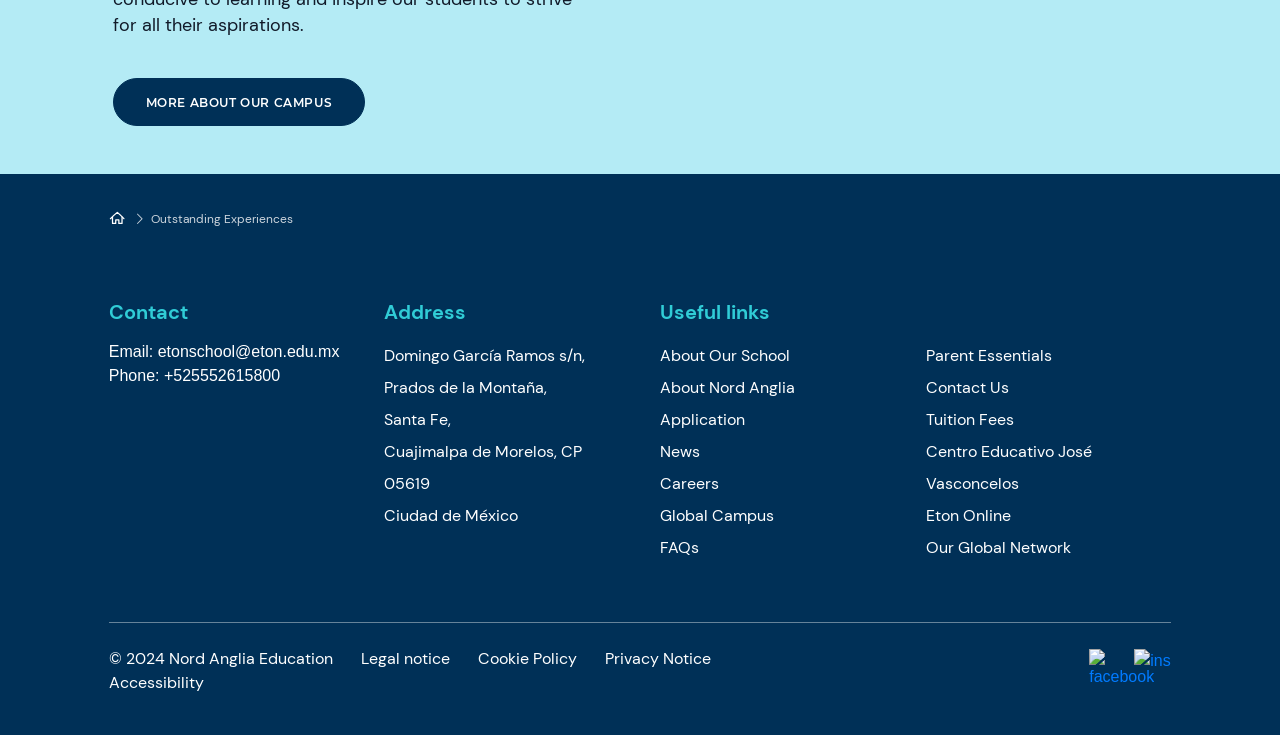Determine the bounding box coordinates for the area that needs to be clicked to fulfill this task: "Post a comment". The coordinates must be given as four float numbers between 0 and 1, i.e., [left, top, right, bottom].

None